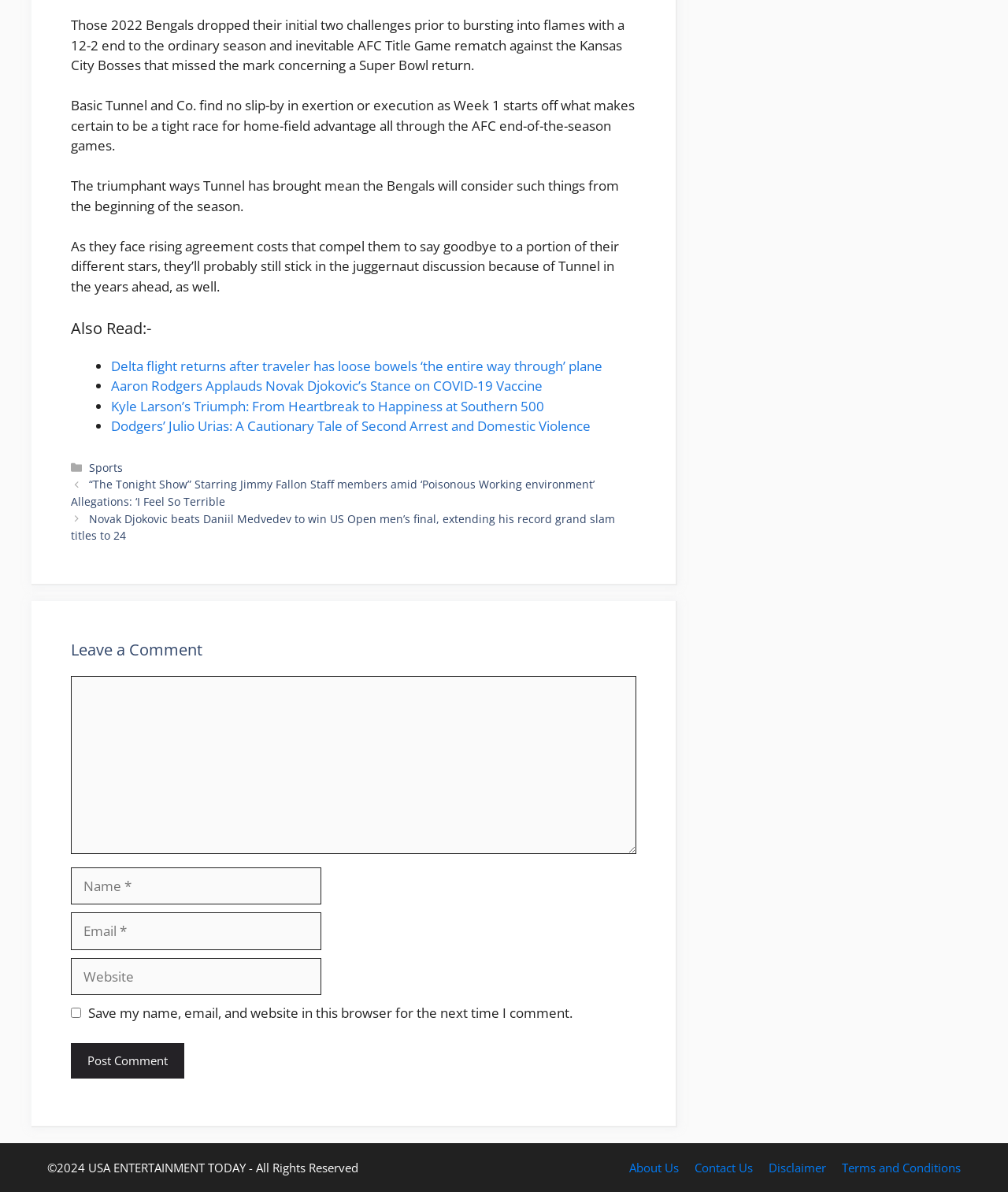Provide the bounding box coordinates of the HTML element this sentence describes: "parent_node: Comment name="url" placeholder="Website"". The bounding box coordinates consist of four float numbers between 0 and 1, i.e., [left, top, right, bottom].

[0.07, 0.803, 0.319, 0.835]